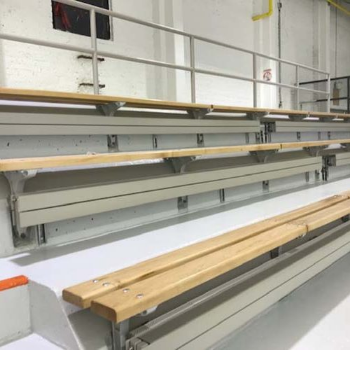Give a thorough and detailed caption for the image.

The image showcases a section of bleachers, featuring multiple rows of seating arranged with sturdy wooden benches atop a metallic frame. The bleachers are installed in a well-lit environment, likely within a sports arena or recreational facility, as indicated by the plain white flooring and the industrial walls in the background. This area appears designed for spectators, providing ample seating for fans or participants during events. The presence of safety features, such as railings, enhances the overall functionality and security of the seating arrangement. This particular setup is part of the facilities mentioned in connection with the "SAINT-DONAT ARENA," highlighting its role in community sports and events.